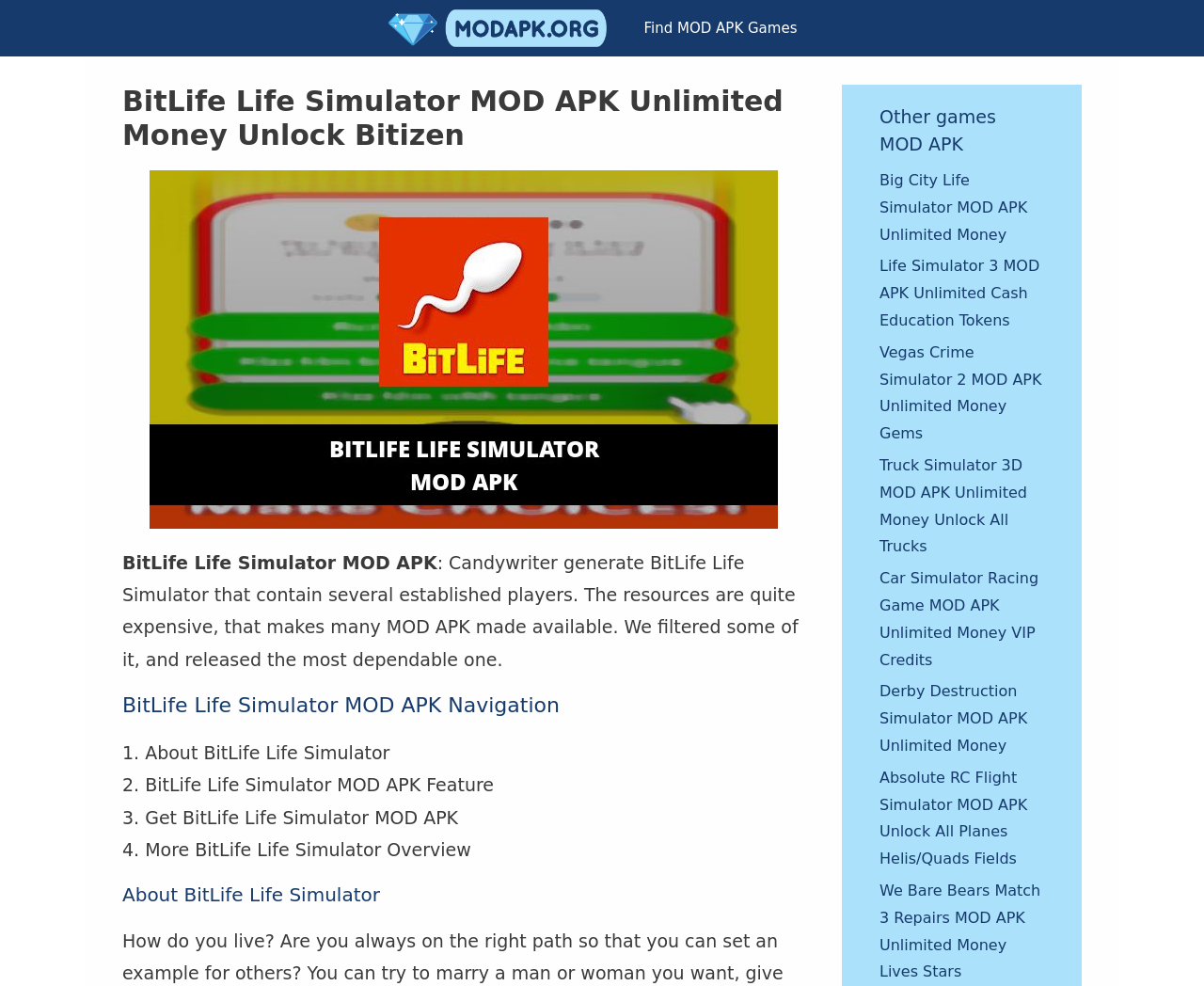Identify the bounding box coordinates of the HTML element based on this description: "Find MOD APK Games".

[0.519, 0.0, 0.678, 0.057]